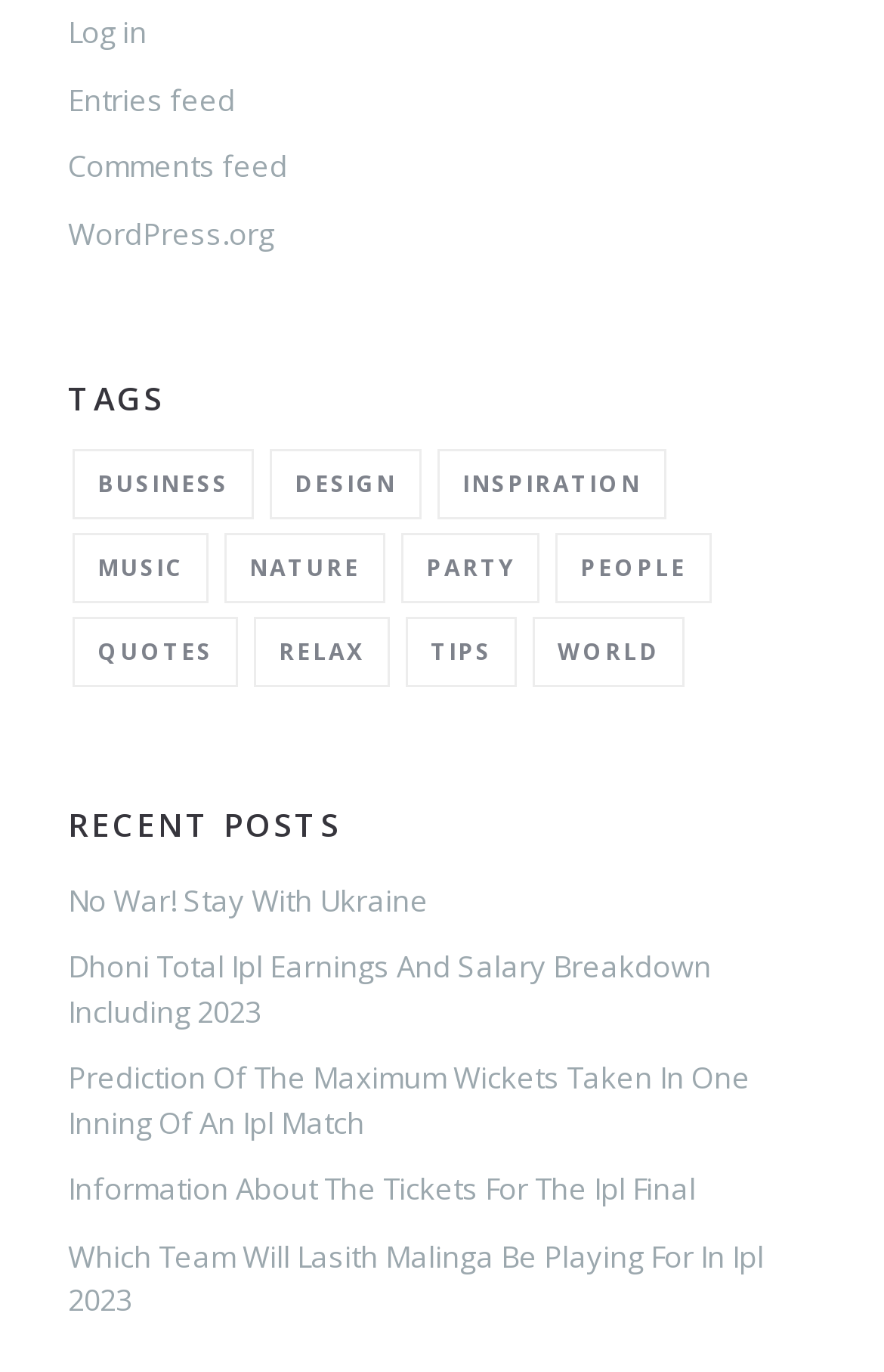Please determine the bounding box coordinates of the element to click in order to execute the following instruction: "View WordPress.org". The coordinates should be four float numbers between 0 and 1, specified as [left, top, right, bottom].

[0.077, 0.155, 0.31, 0.185]